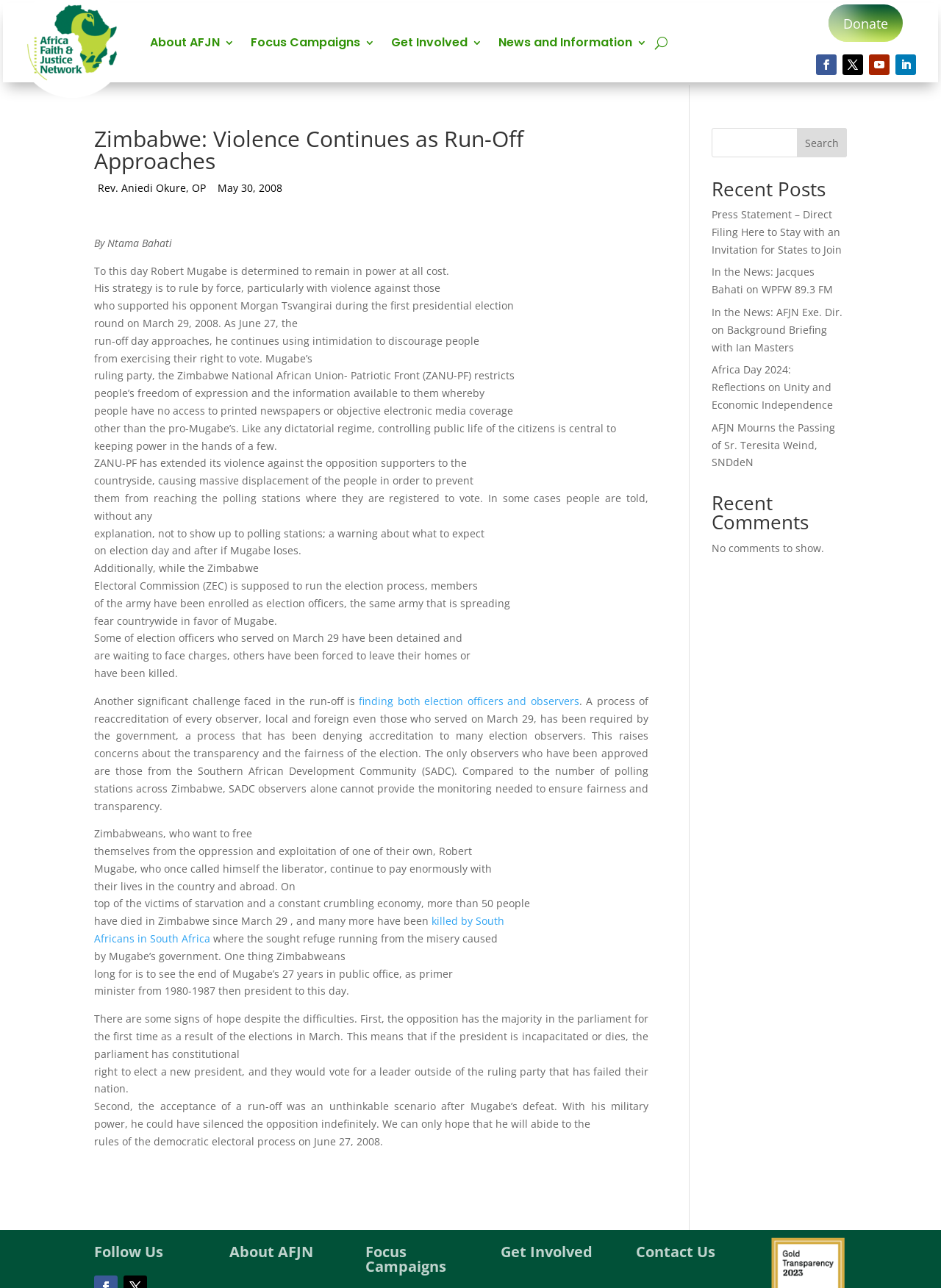Find the coordinates for the bounding box of the element with this description: "WordPress".

None